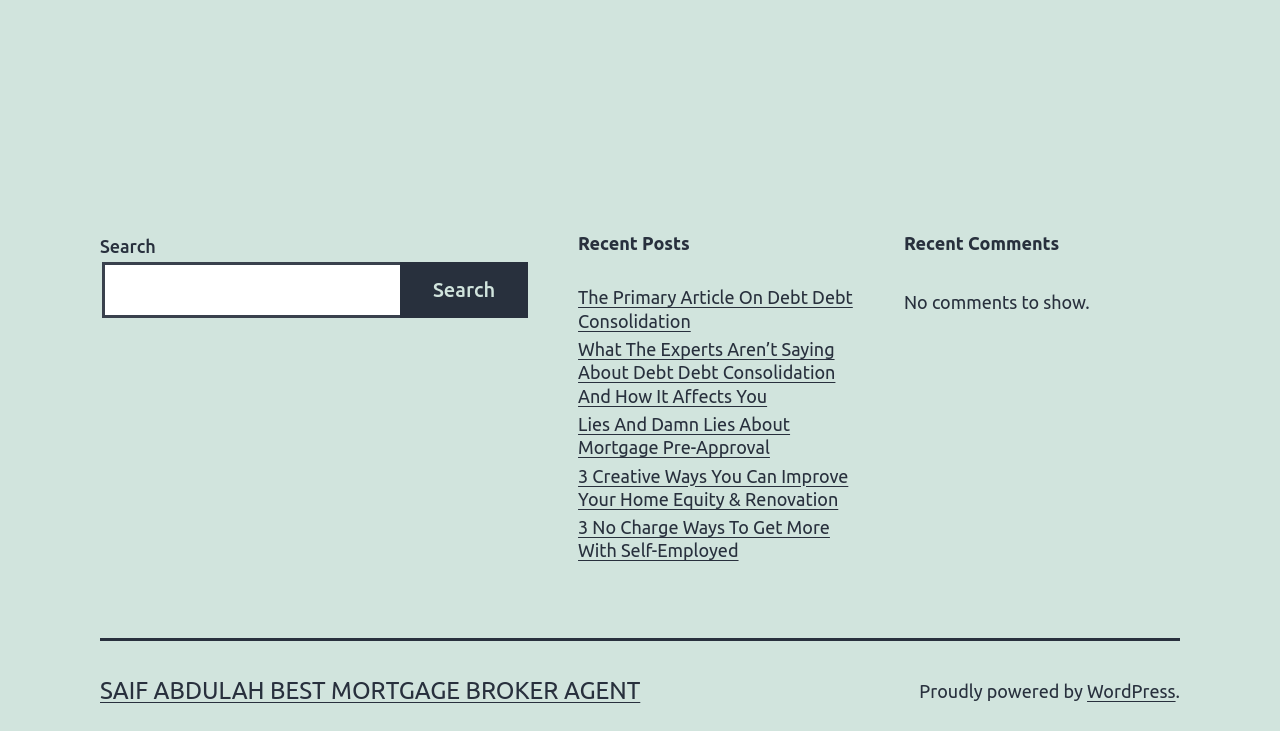What is the name of the platform powering the website?
Use the image to answer the question with a single word or phrase.

WordPress